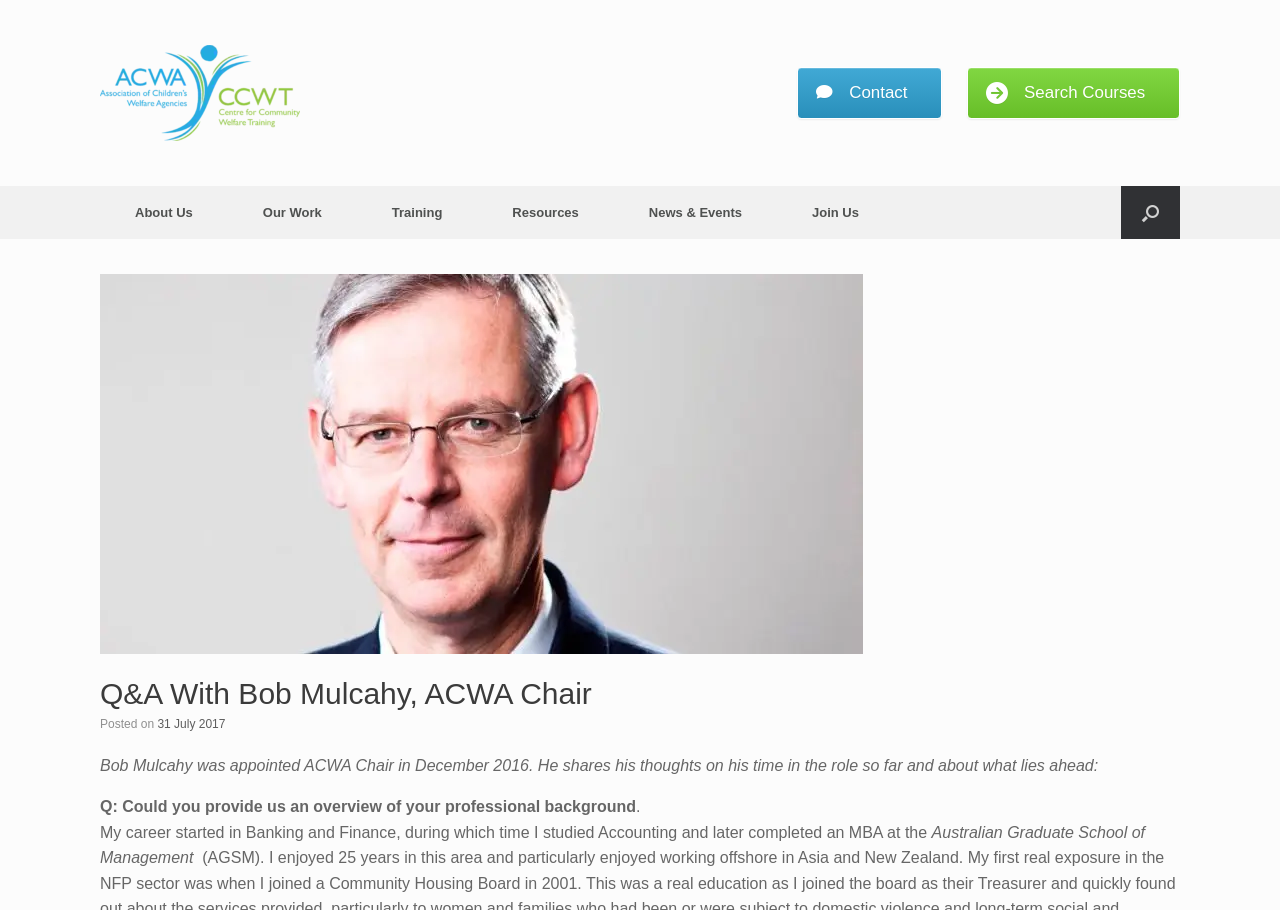Please specify the bounding box coordinates of the area that should be clicked to accomplish the following instruction: "Open the search". The coordinates should consist of four float numbers between 0 and 1, i.e., [left, top, right, bottom].

[0.876, 0.204, 0.922, 0.263]